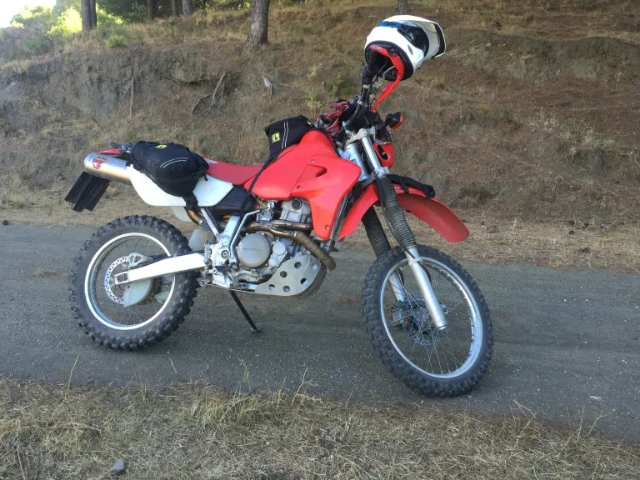What type of tires does the bike have?
Look at the image and answer the question using a single word or phrase.

Off-road tires